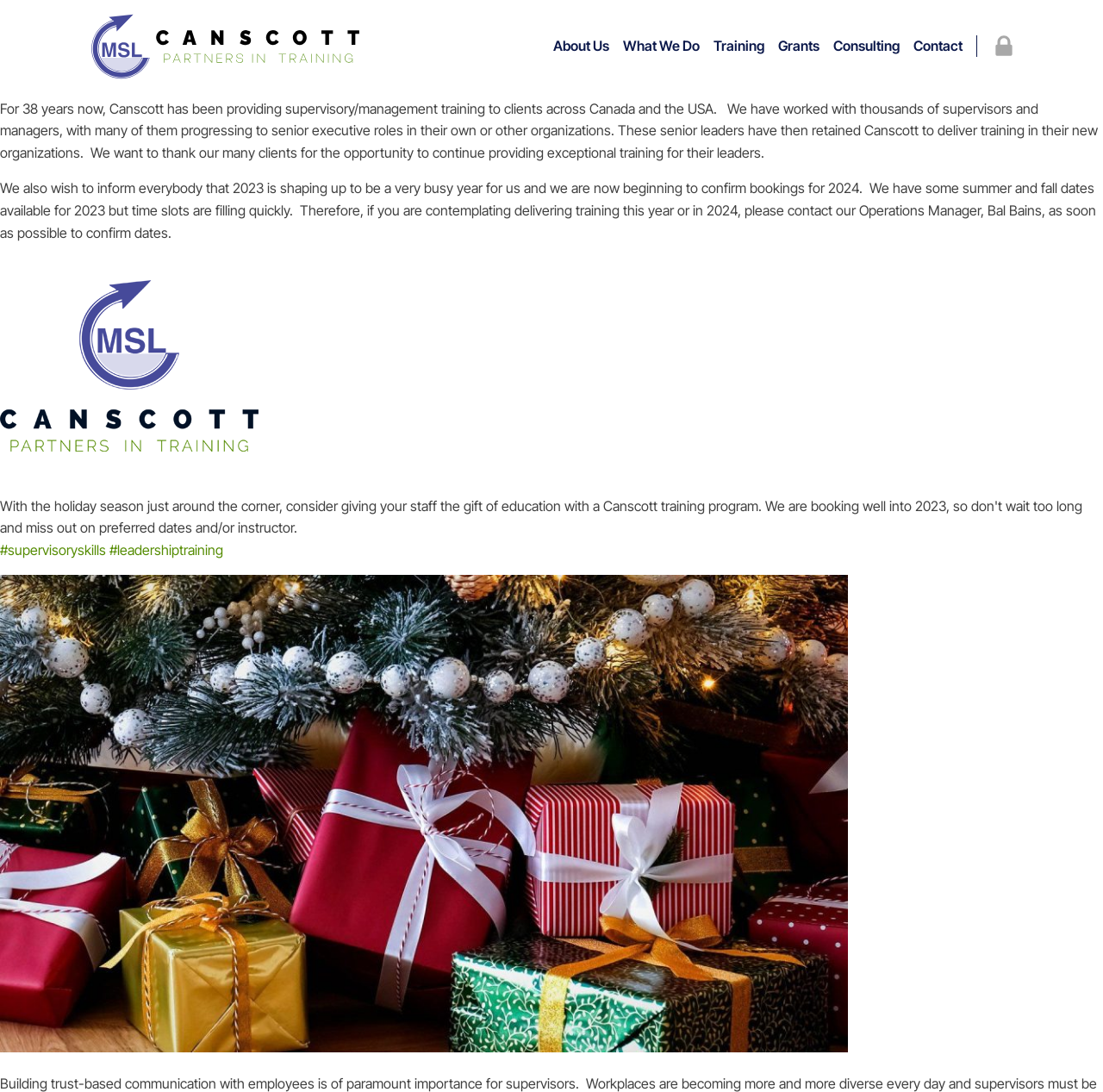Given the element description About Us, predict the bounding box coordinates for the UI element in the webpage screenshot. The format should be (top-left x, top-left y, bottom-right x, bottom-right y), and the values should be between 0 and 1.

[0.502, 0.032, 0.552, 0.053]